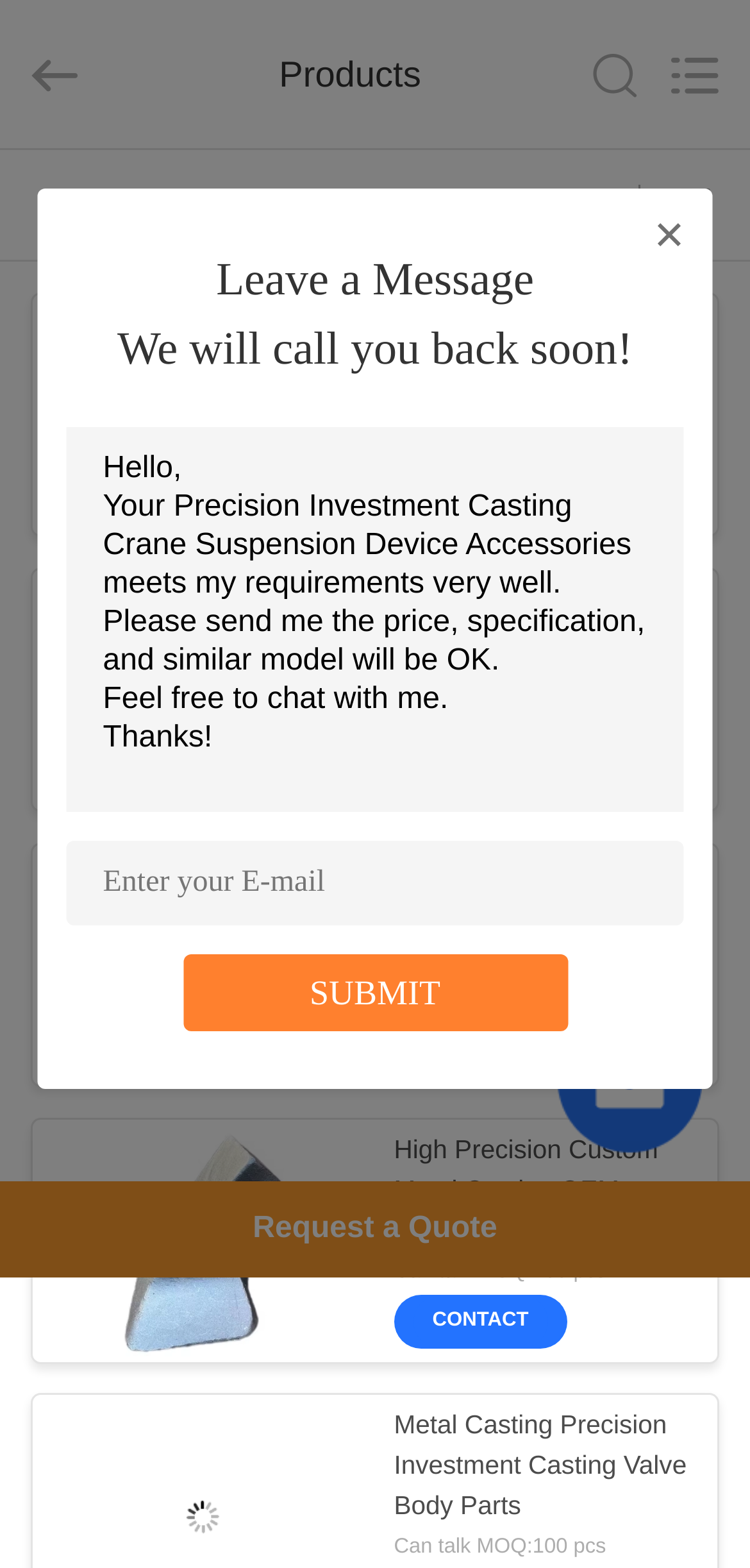What is the purpose of the 'Leave a Message' section?
Please provide a detailed answer to the question.

I found the 'Leave a Message' section with a textbox and a 'SUBMIT' button, which suggests that users can leave a message to contact the supplier. The text 'We will call you back soon!' also supports this conclusion.